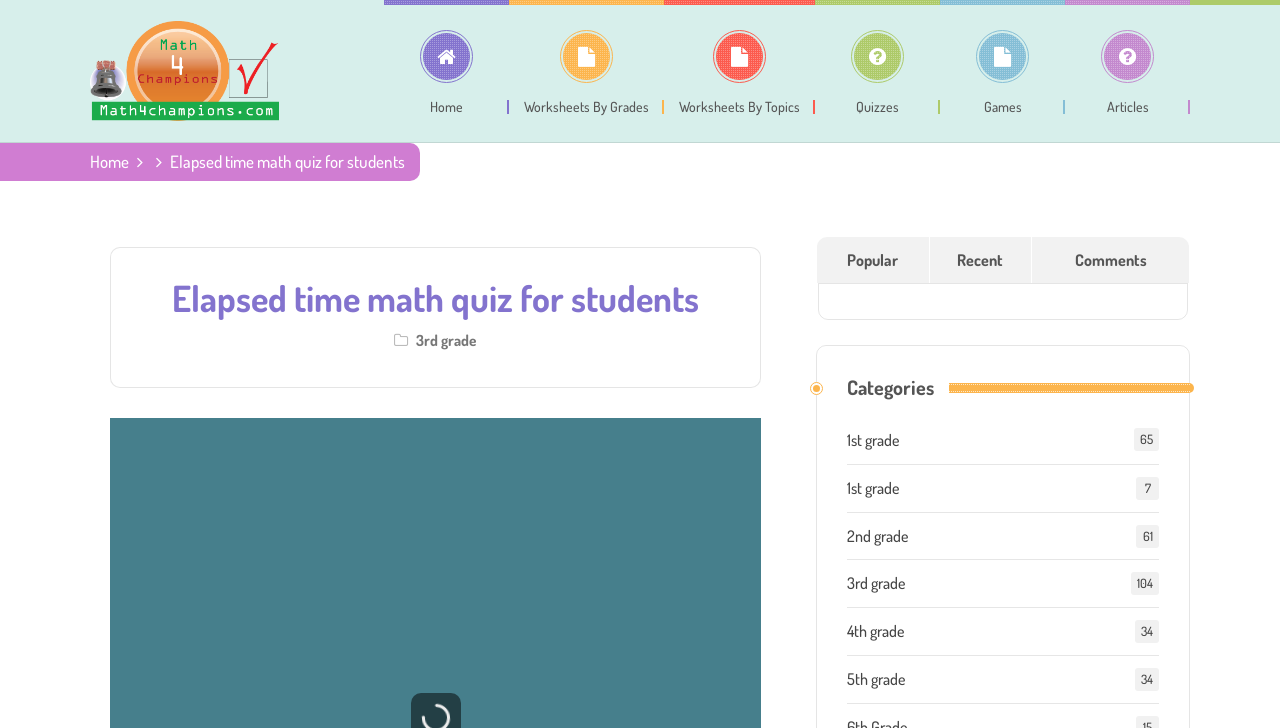Use a single word or phrase to respond to the question:
How many quizzes are available for 3rd grade?

104